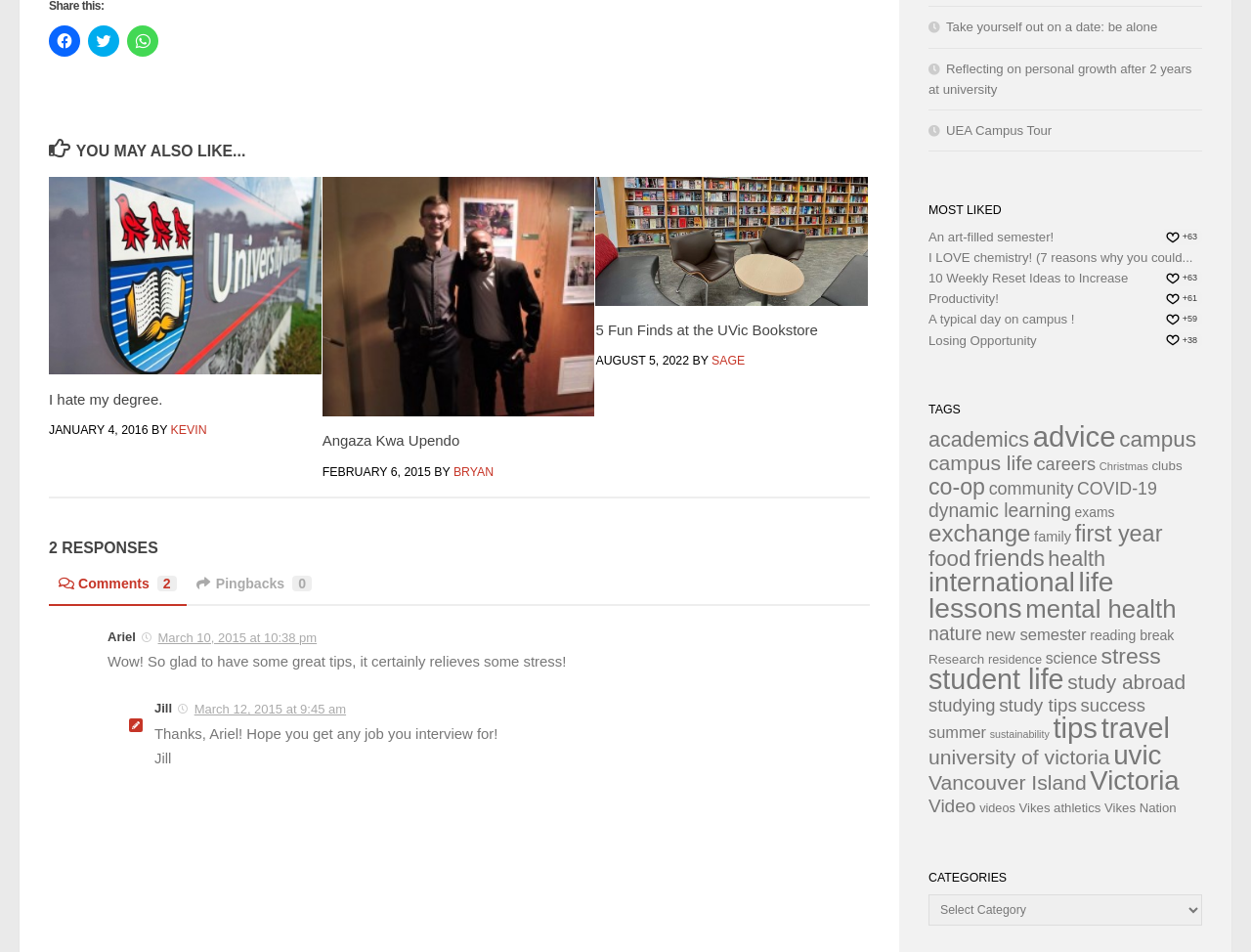Locate the bounding box coordinates of the clickable region to complete the following instruction: "Explore 'MOST LIKED' section."

[0.742, 0.21, 0.961, 0.232]